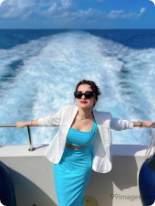What is the condition of the sky above?
Answer the question with as much detail as you can, using the image as a reference.

The caption describes the sky above as clear, which adds to the idyllic summer vibe and creates a picturesque backdrop for the scene.